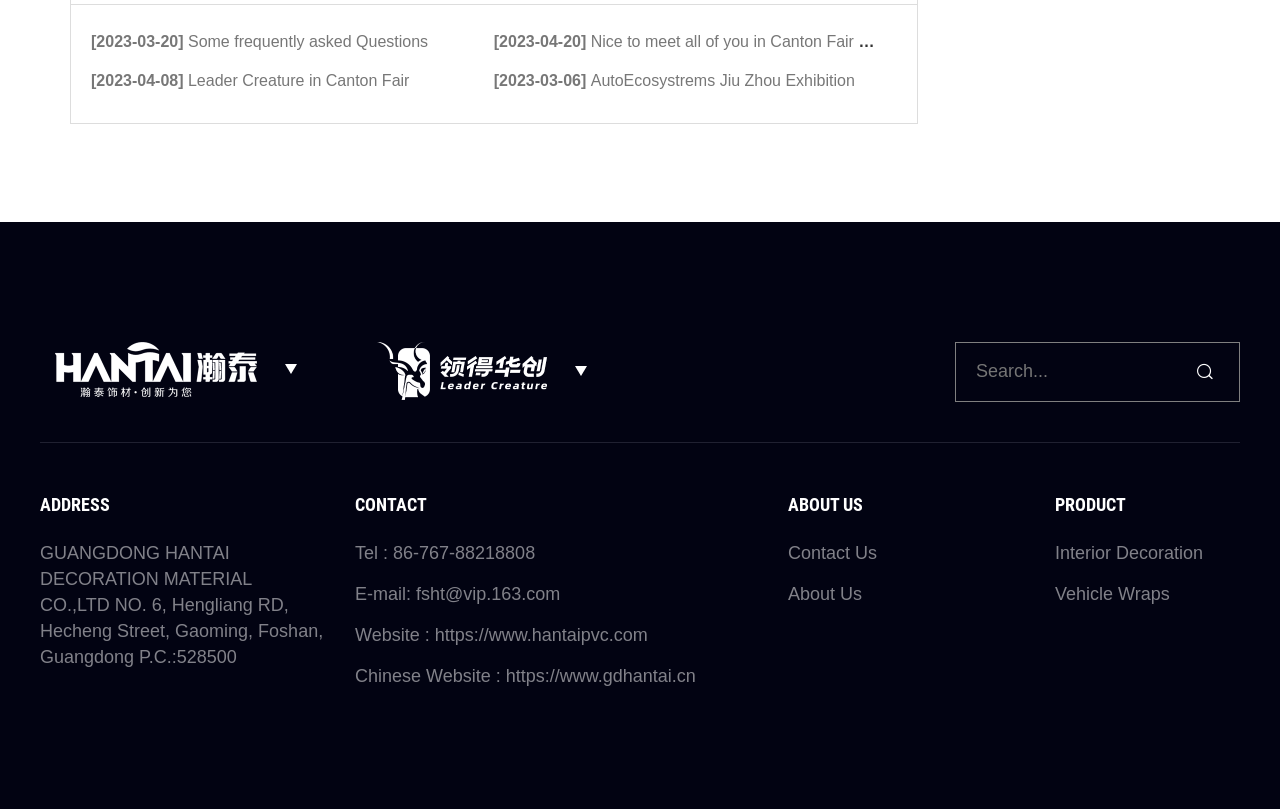Given the description of the UI element: "name="keyword" placeholder="Search..."", predict the bounding box coordinates in the form of [left, top, right, bottom], with each value being a float between 0 and 1.

[0.746, 0.423, 0.969, 0.497]